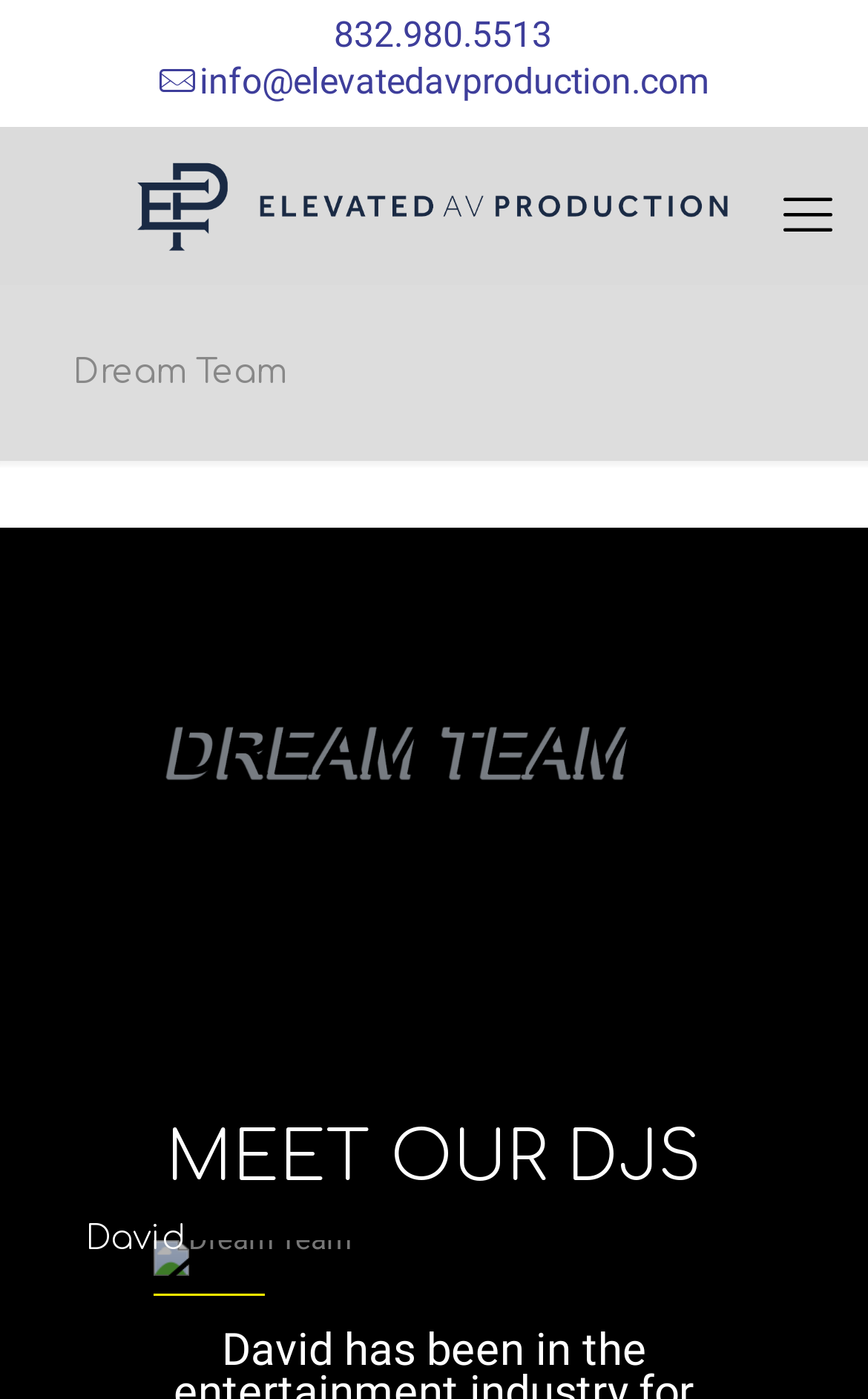Elaborate on the different components and information displayed on the webpage.

The webpage appears to be a profile page for a DJ team, specifically the "Dream Team" from "Elevated AV Production". At the top left, there is a list of contact details, including a phone number "832.980.5513" and an email address "info@elevatedavproduction.com". 

To the right of the contact details, there is a logo image of "Elevated AV Production". On the top right, there is a mobile menu link. 

Below the contact details and the logo, there is a heading that reads "Dream Team". Further down, there is a subheading "MEET OUR DJS" followed by a horizontal separator line. 

Under the separator line, there is a profile section for a DJ named "David", which includes an image of the DJ, a heading with the DJ's name, and another horizontal separator line below the image.